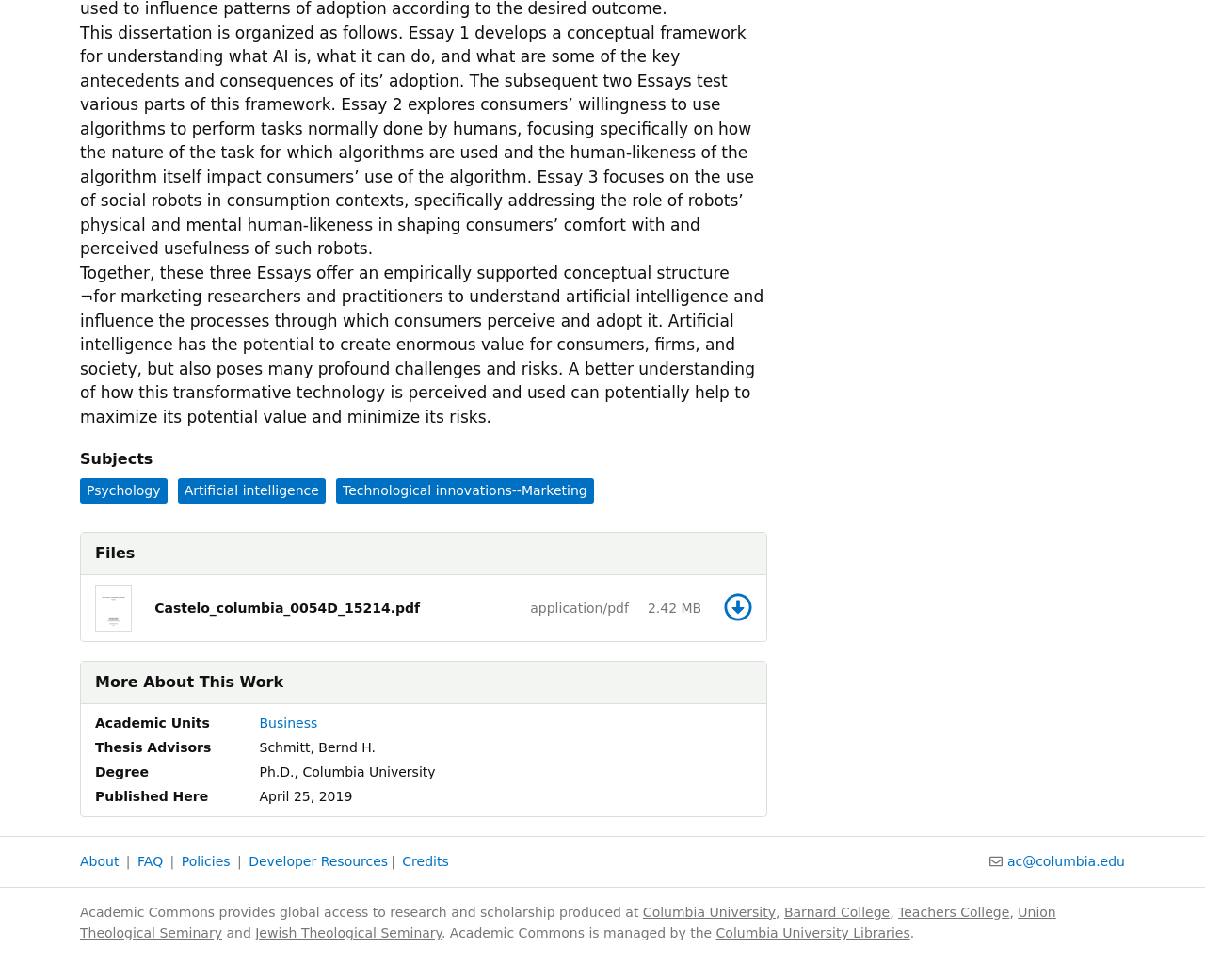Locate the UI element described as follows: "Psychology". Return the bounding box coordinates as four float numbers between 0 and 1 in the order [left, top, right, bottom].

[0.066, 0.488, 0.139, 0.514]